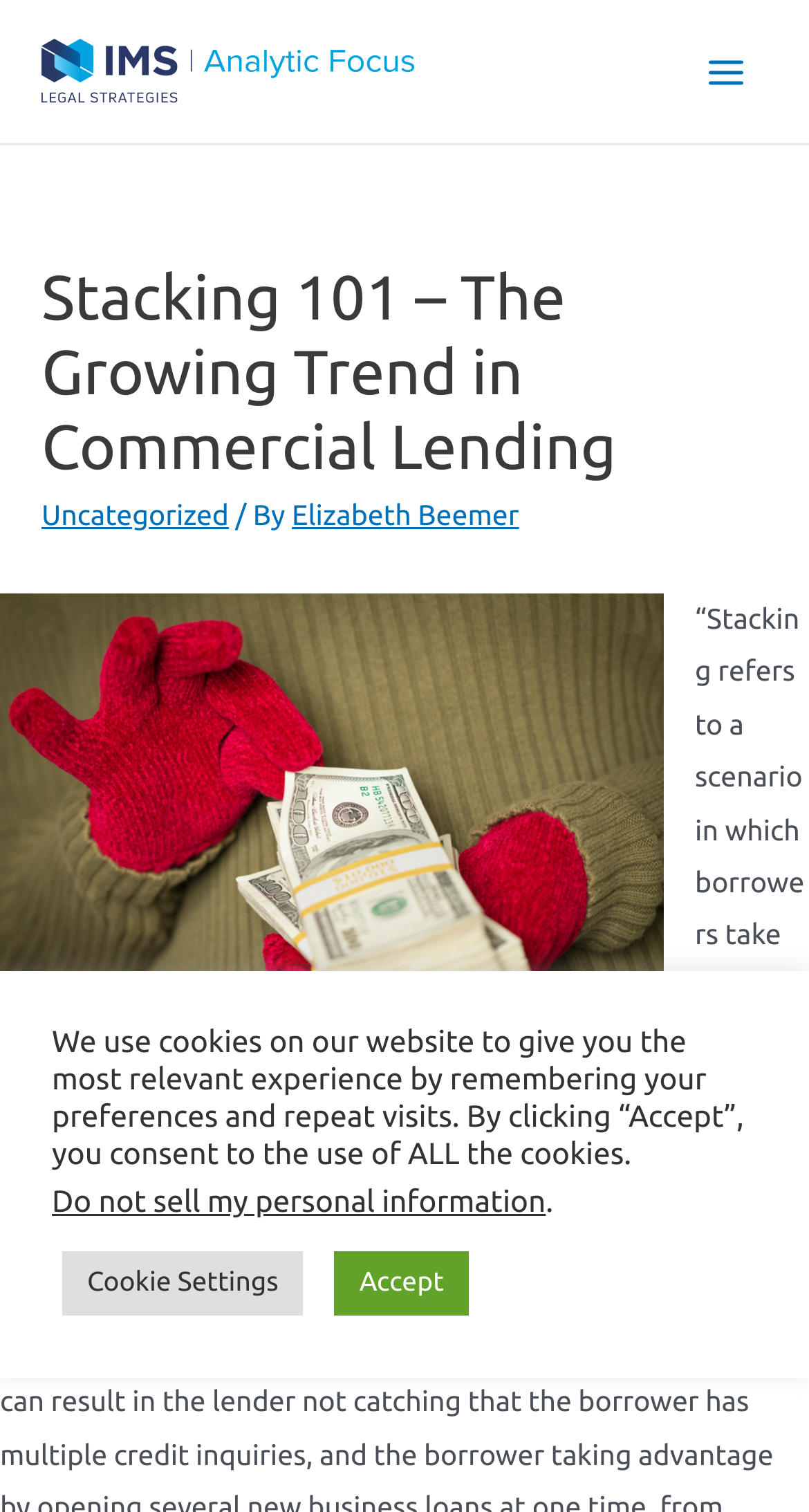Examine the image and give a thorough answer to the following question:
What is the trend in commercial lending?

According to the webpage content, there is a growing trend in commercial lending fraud called stacking, as stated in the sentence 'There is a growing trend in commercial lending fraud called stacking.'